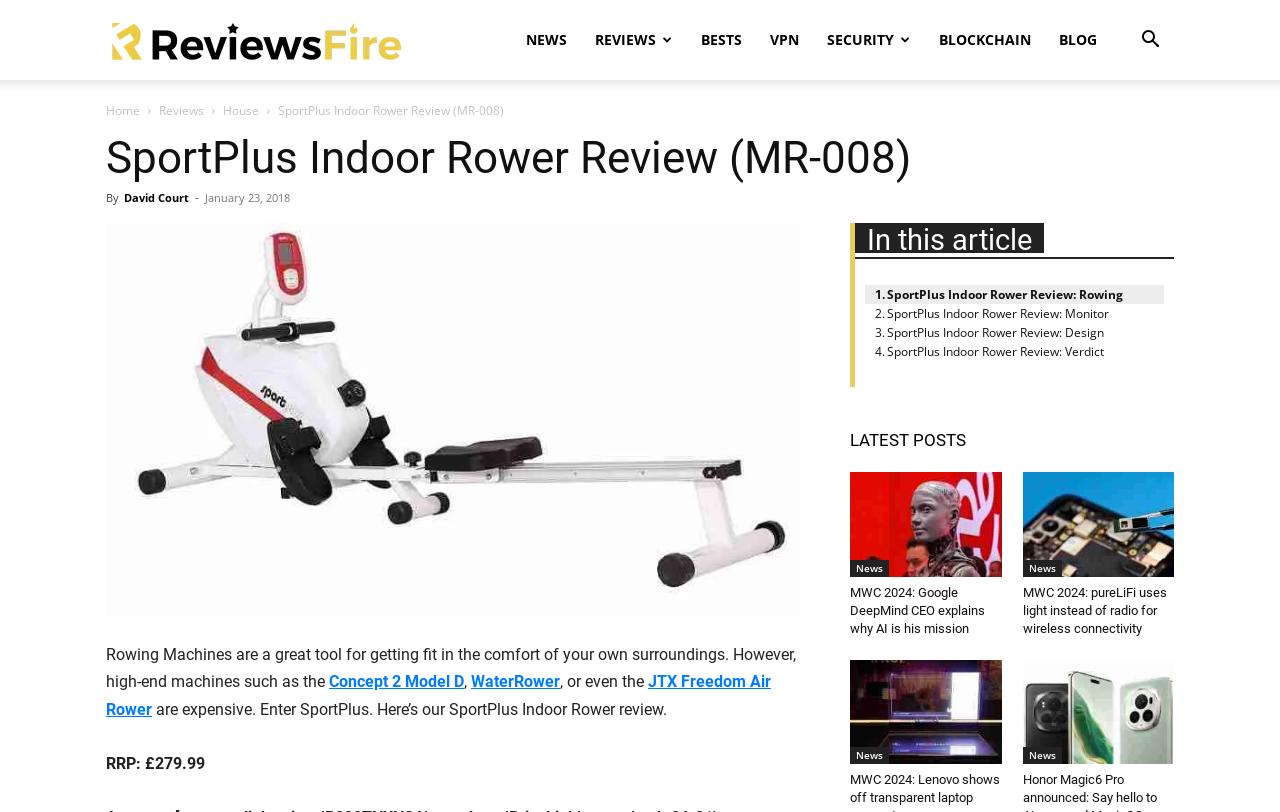Predict the bounding box coordinates of the area that should be clicked to accomplish the following instruction: "Click the Search button". The bounding box coordinates should consist of four float numbers between 0 and 1, i.e., [left, top, right, bottom].

[0.88, 0.037, 0.917, 0.064]